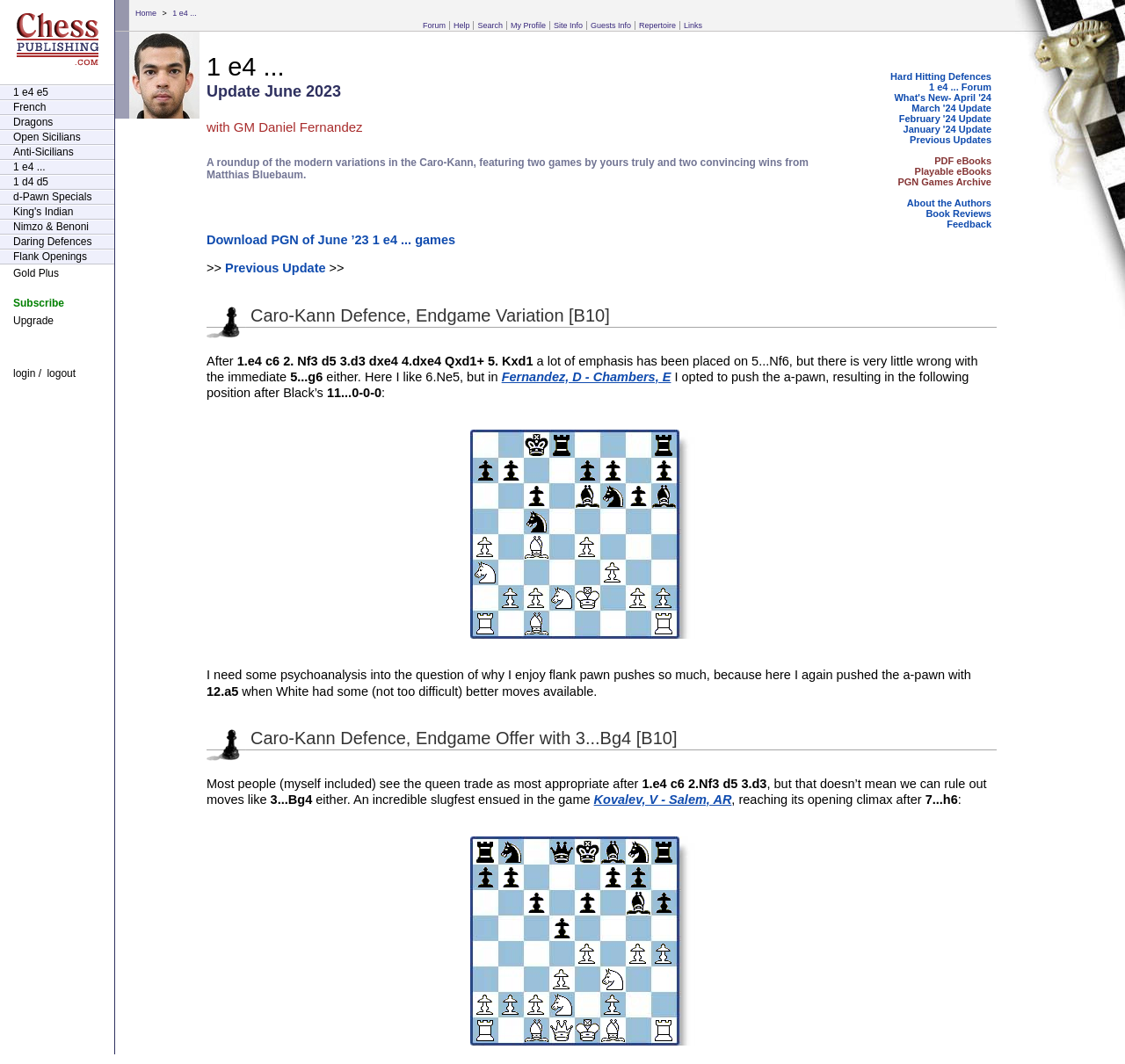Provide a brief response in the form of a single word or phrase:
Who is the author of the article?

GM Daniel Fernandez